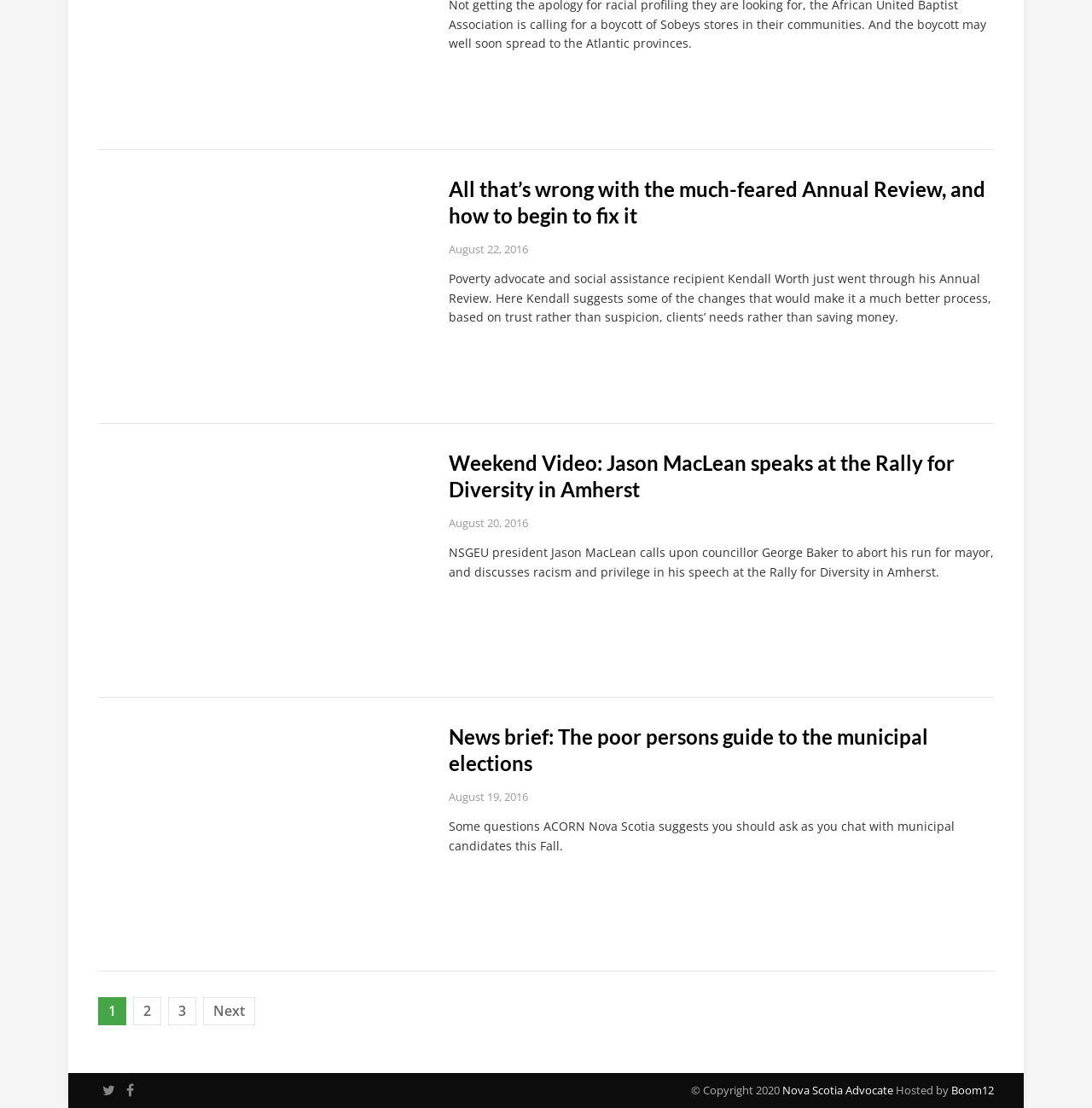Provide a single word or phrase to answer the given question: 
What is the theme of the third article?

Municipal elections